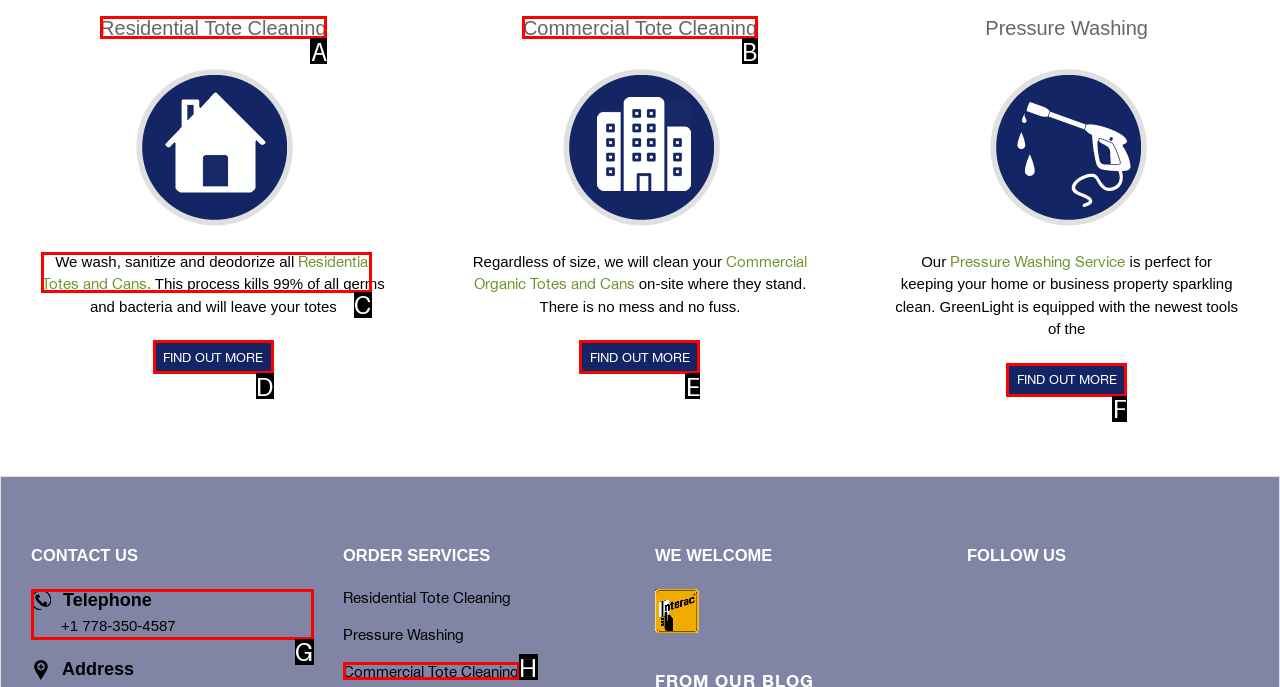Given the element description: FIND OUT MORE
Pick the letter of the correct option from the list.

D